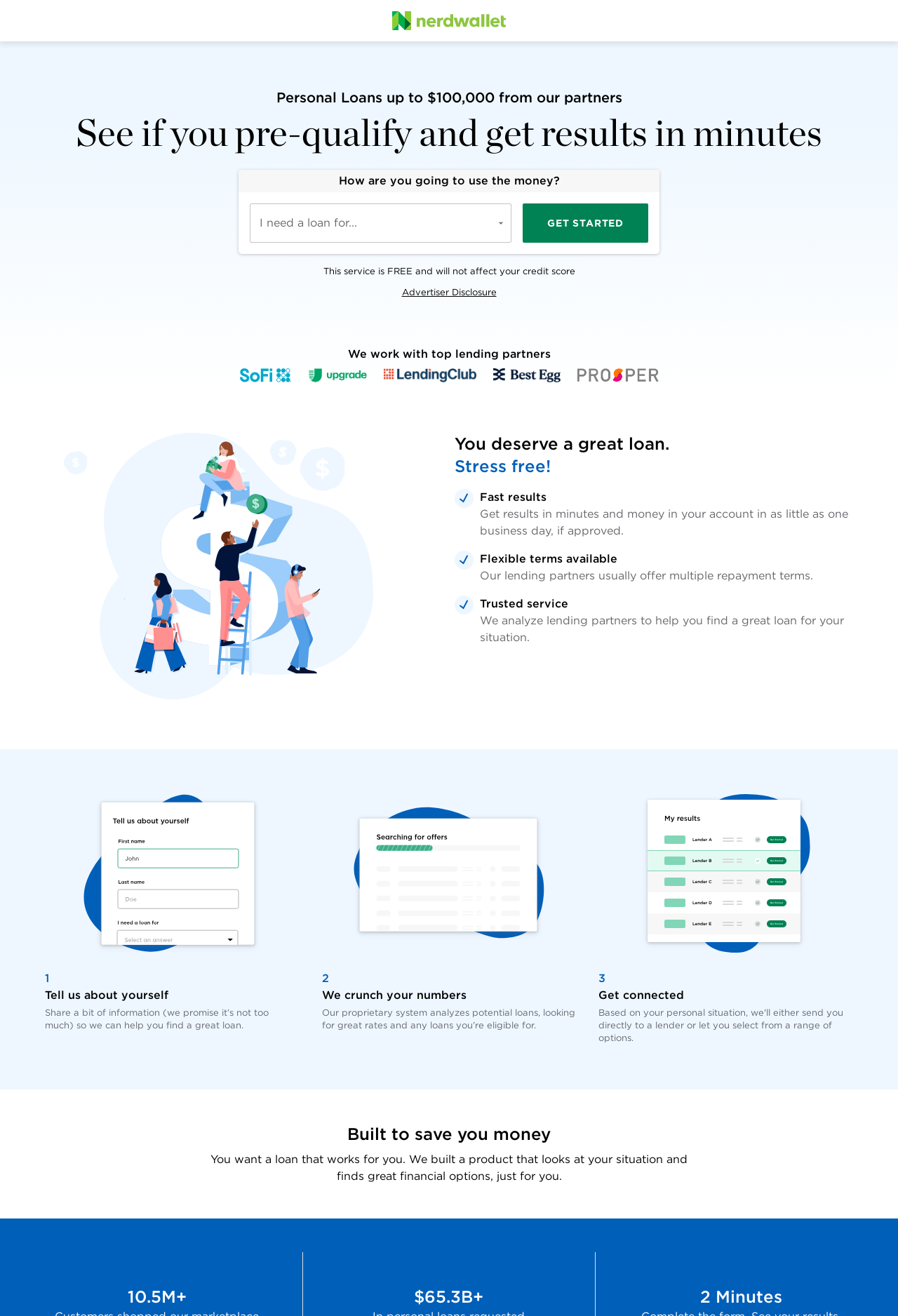Provide a brief response to the question using a single word or phrase: 
What is the purpose of the service?

to find a great loan